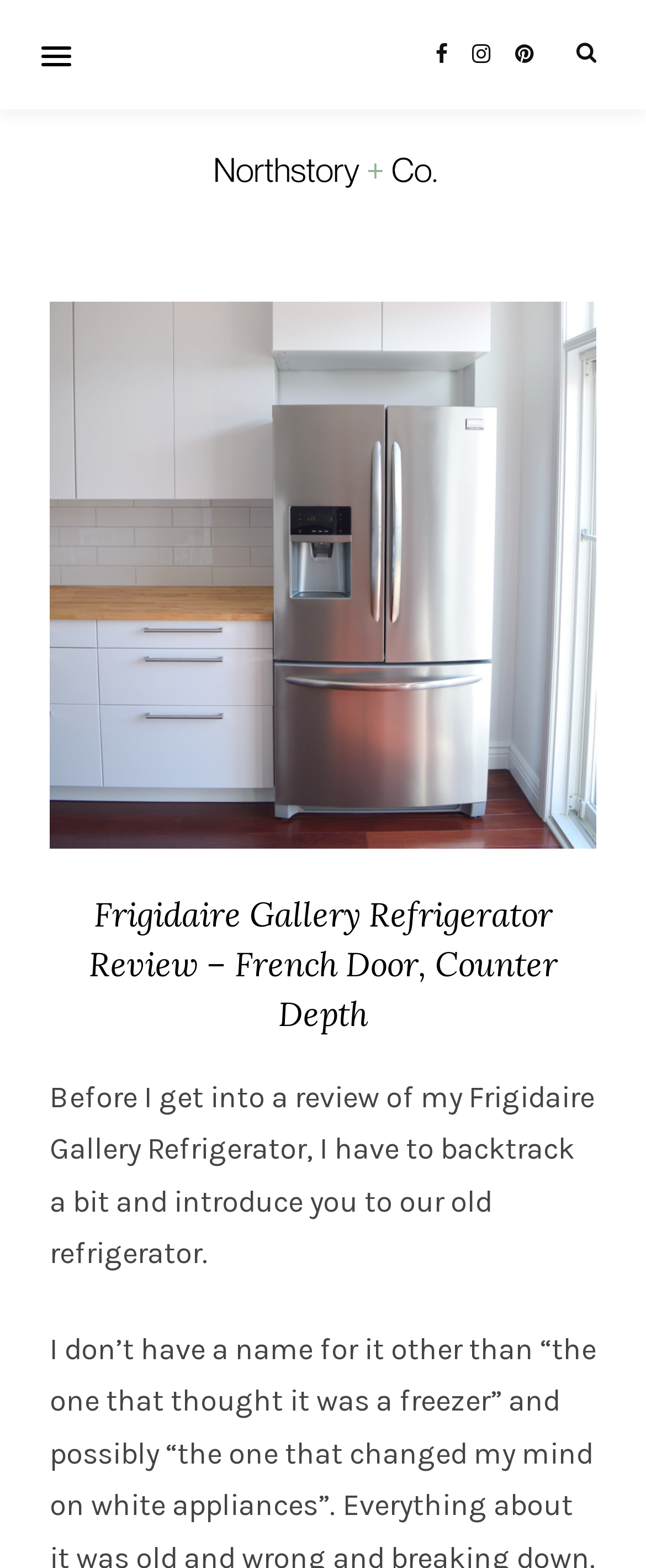Calculate the bounding box coordinates of the UI element given the description: "alt="northstory + co."".

[0.275, 0.099, 0.725, 0.117]